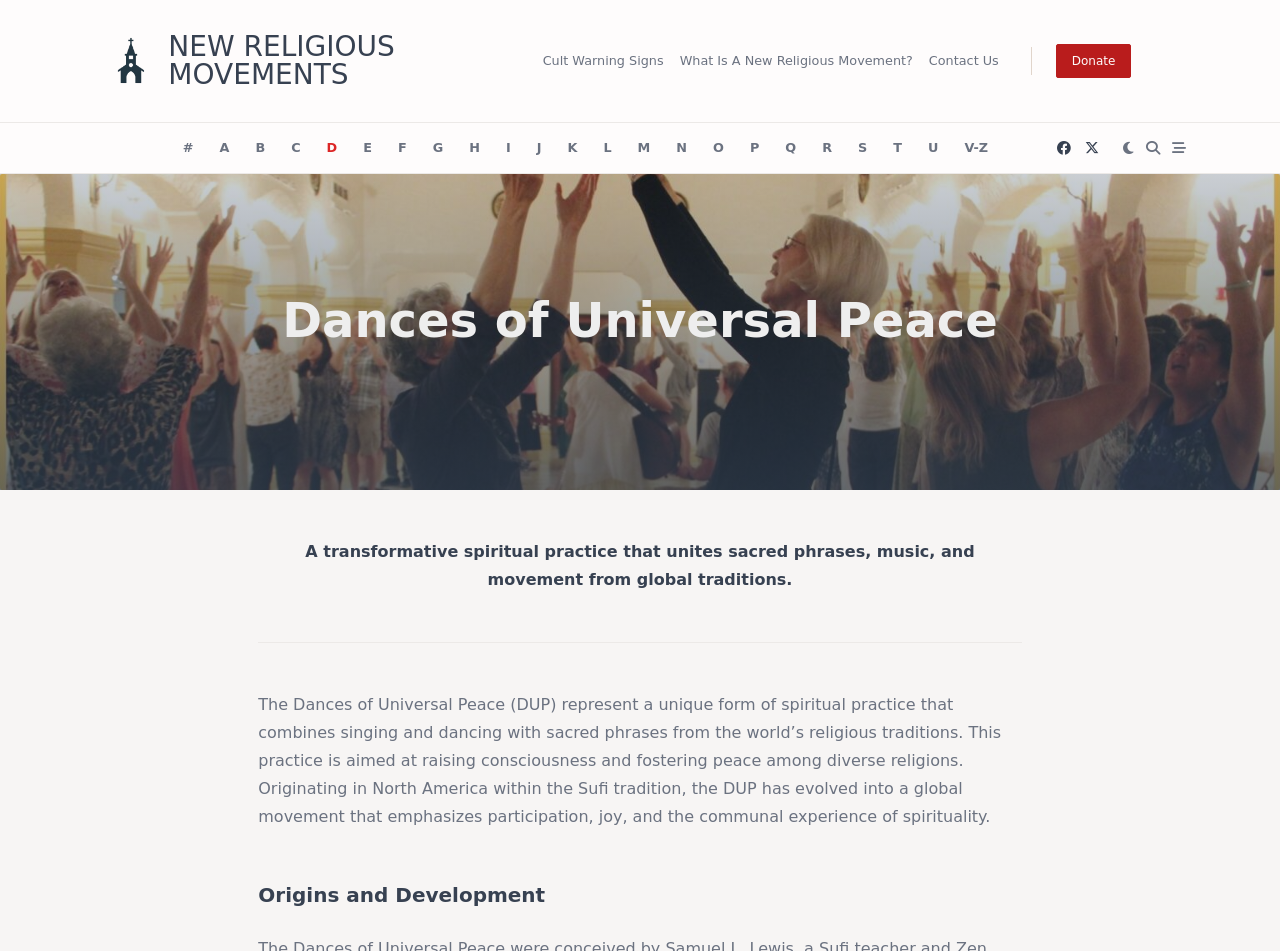Please answer the following question using a single word or phrase: 
What is the focus of the Dances of Universal Peace?

Participation, joy, and communal experience